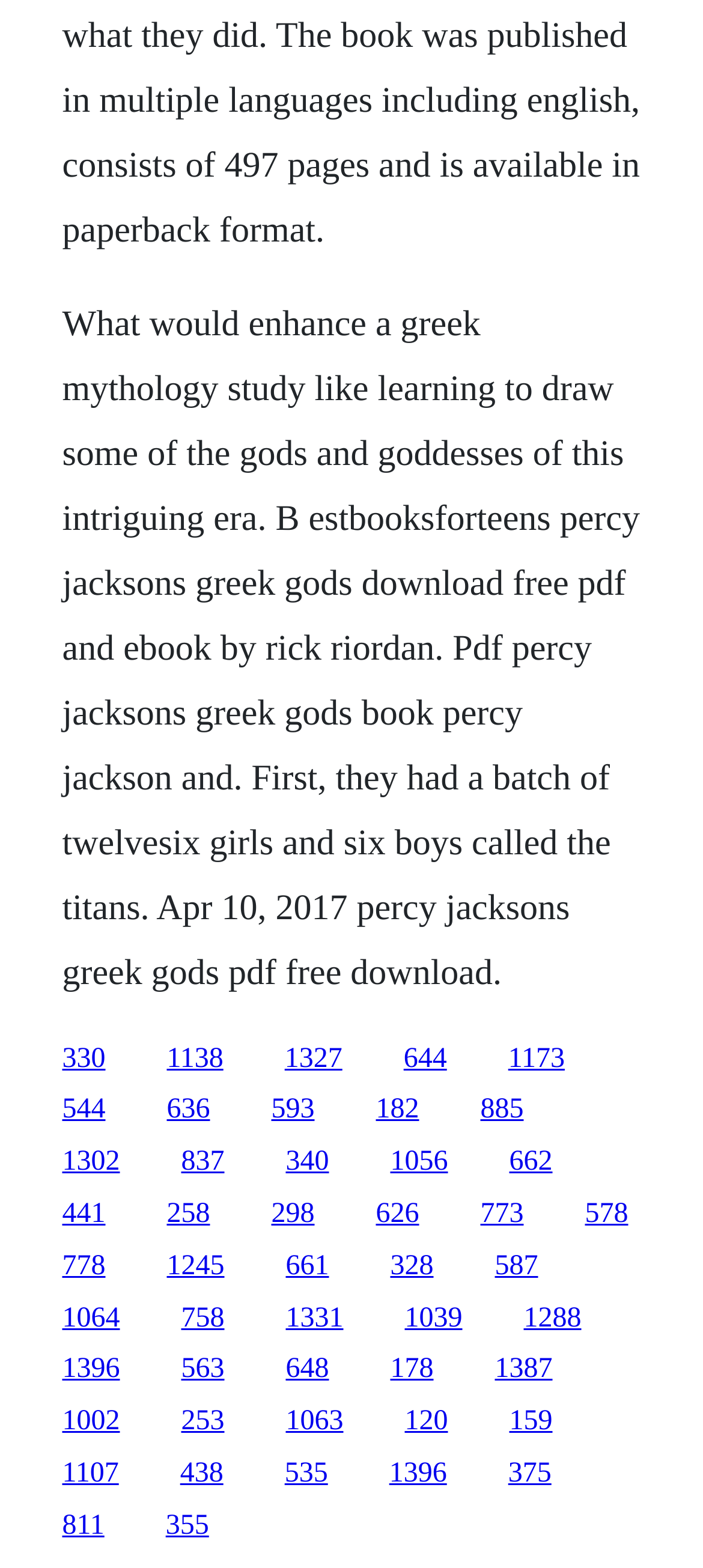Answer the following in one word or a short phrase: 
What is the name of the gods and goddesses mentioned in the text?

Titans